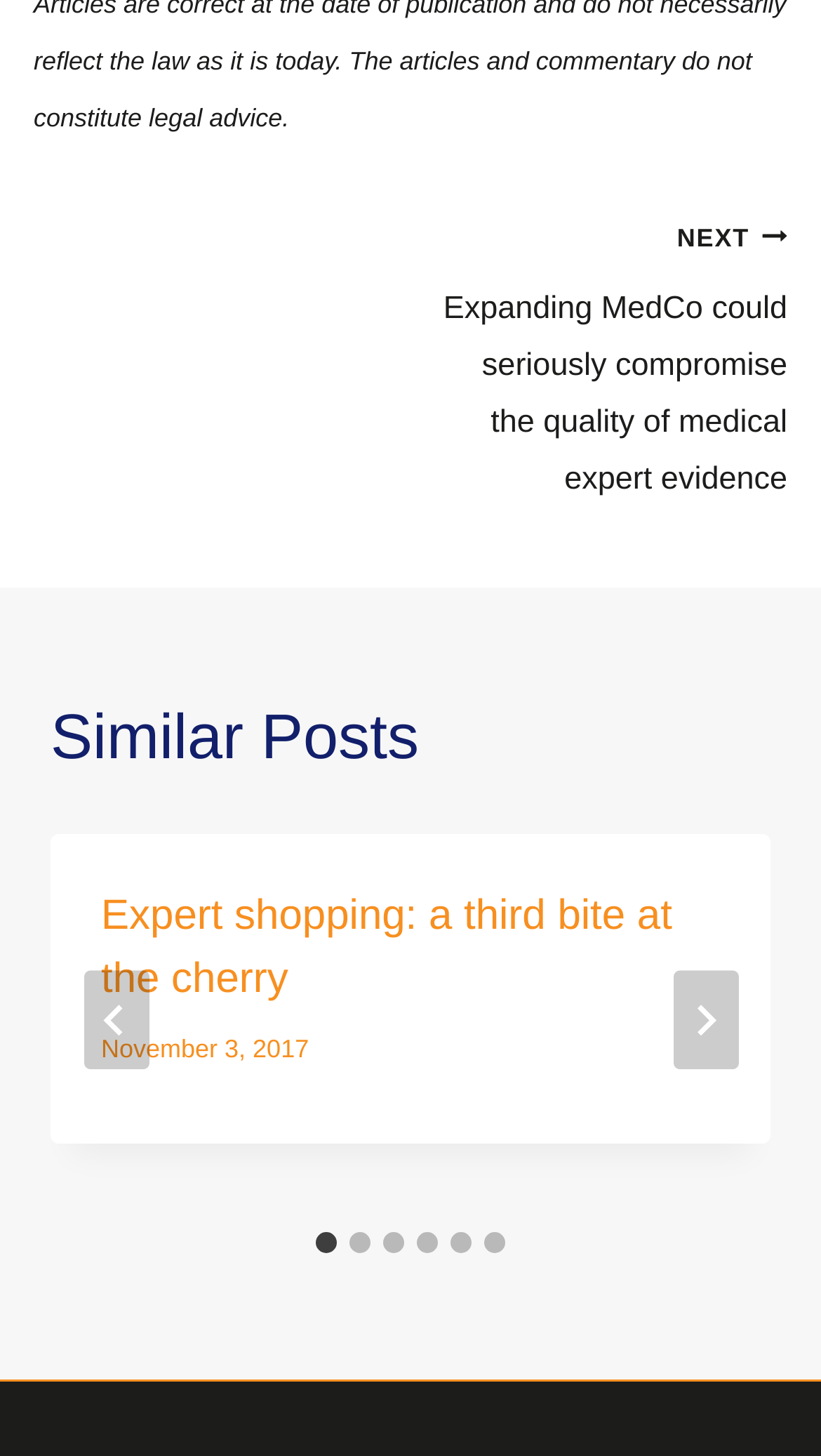Identify the bounding box coordinates of the element to click to follow this instruction: 'Select slide 2'. Ensure the coordinates are four float values between 0 and 1, provided as [left, top, right, bottom].

[0.426, 0.845, 0.451, 0.86]